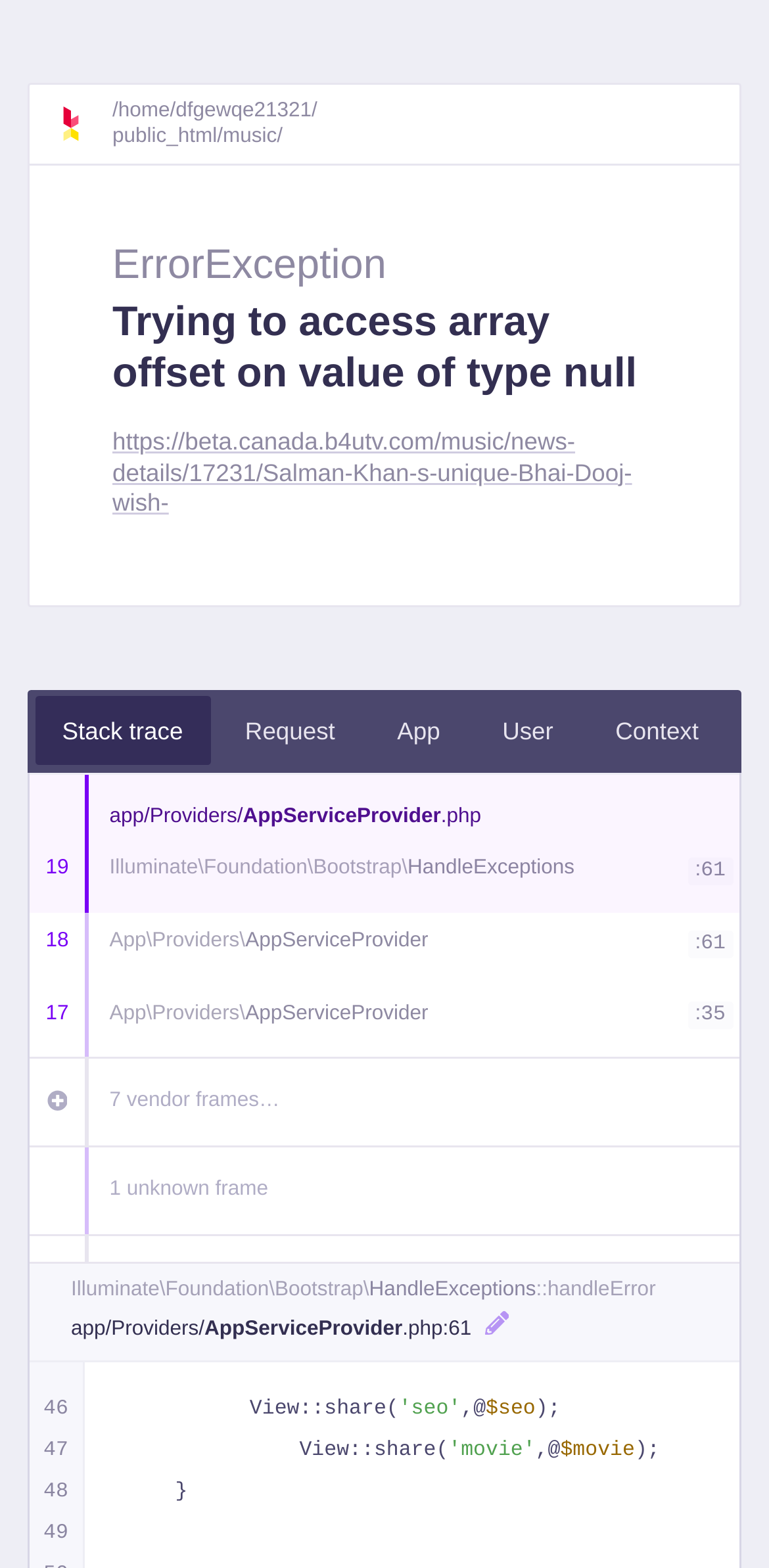Kindly respond to the following question with a single word or a brief phrase: 
What is the error type displayed on the webpage?

ErrorException